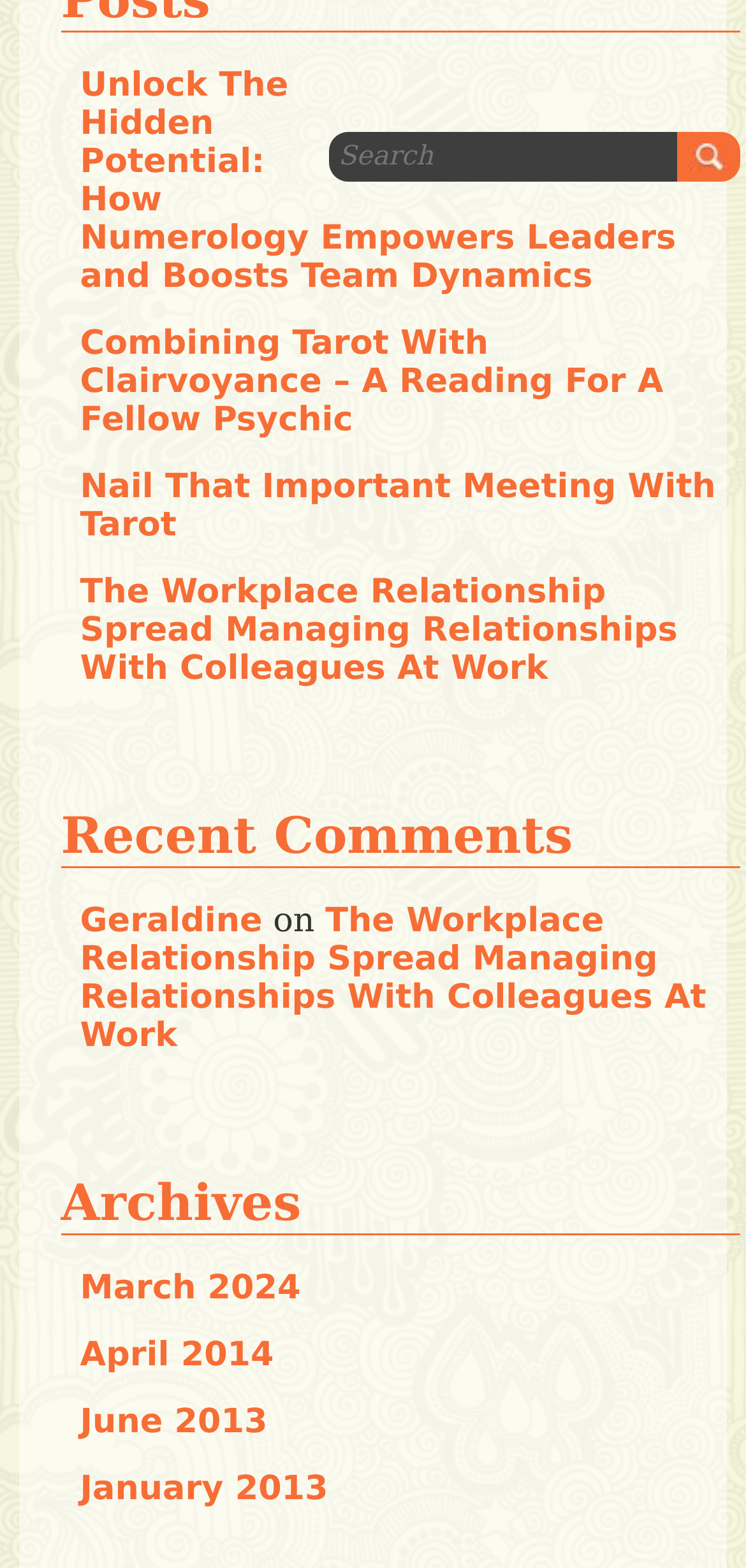Please answer the following question using a single word or phrase: 
What is the topic of the first article?

Numerology